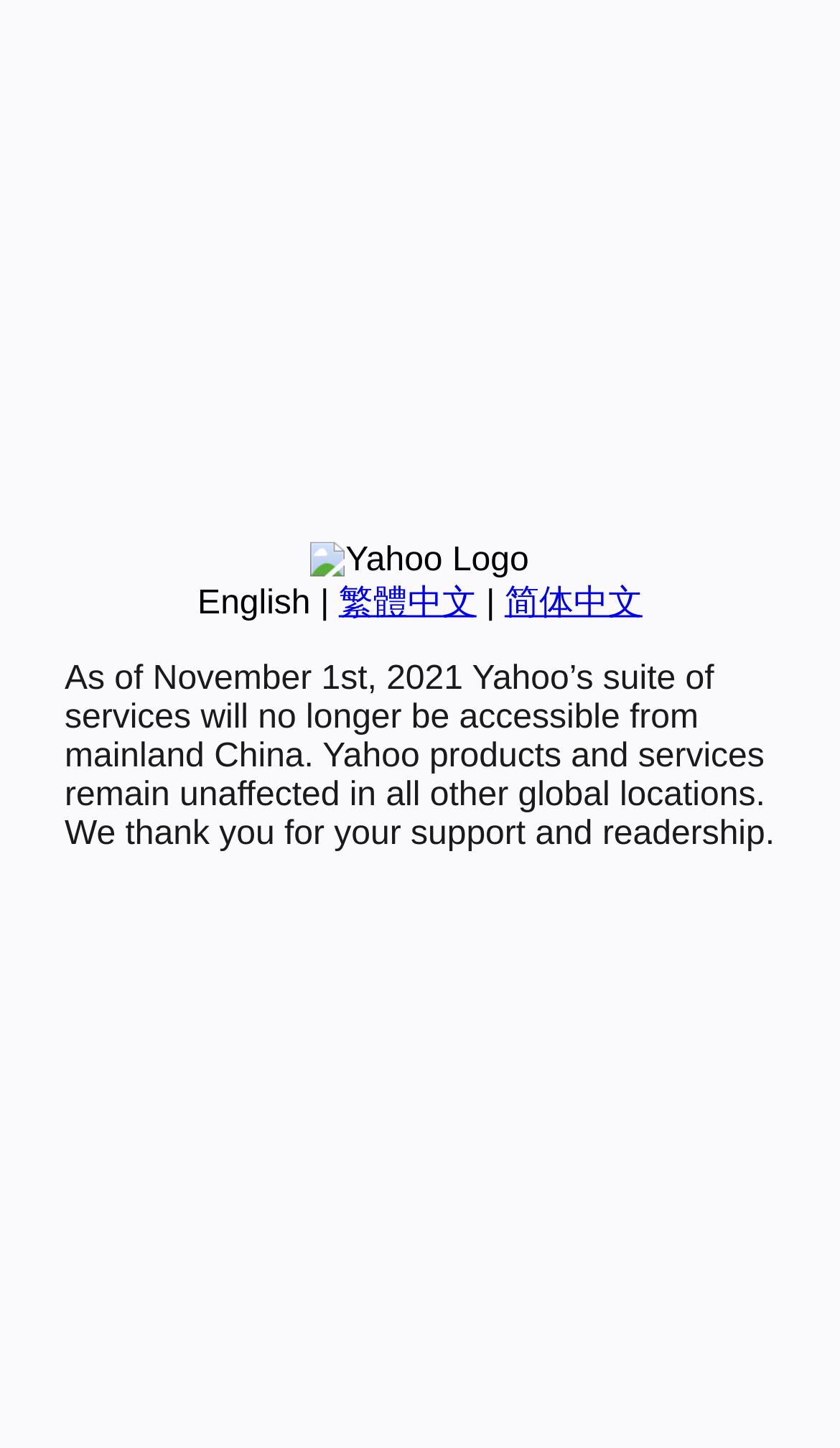Based on the description "简体中文", find the bounding box of the specified UI element.

[0.601, 0.404, 0.765, 0.429]